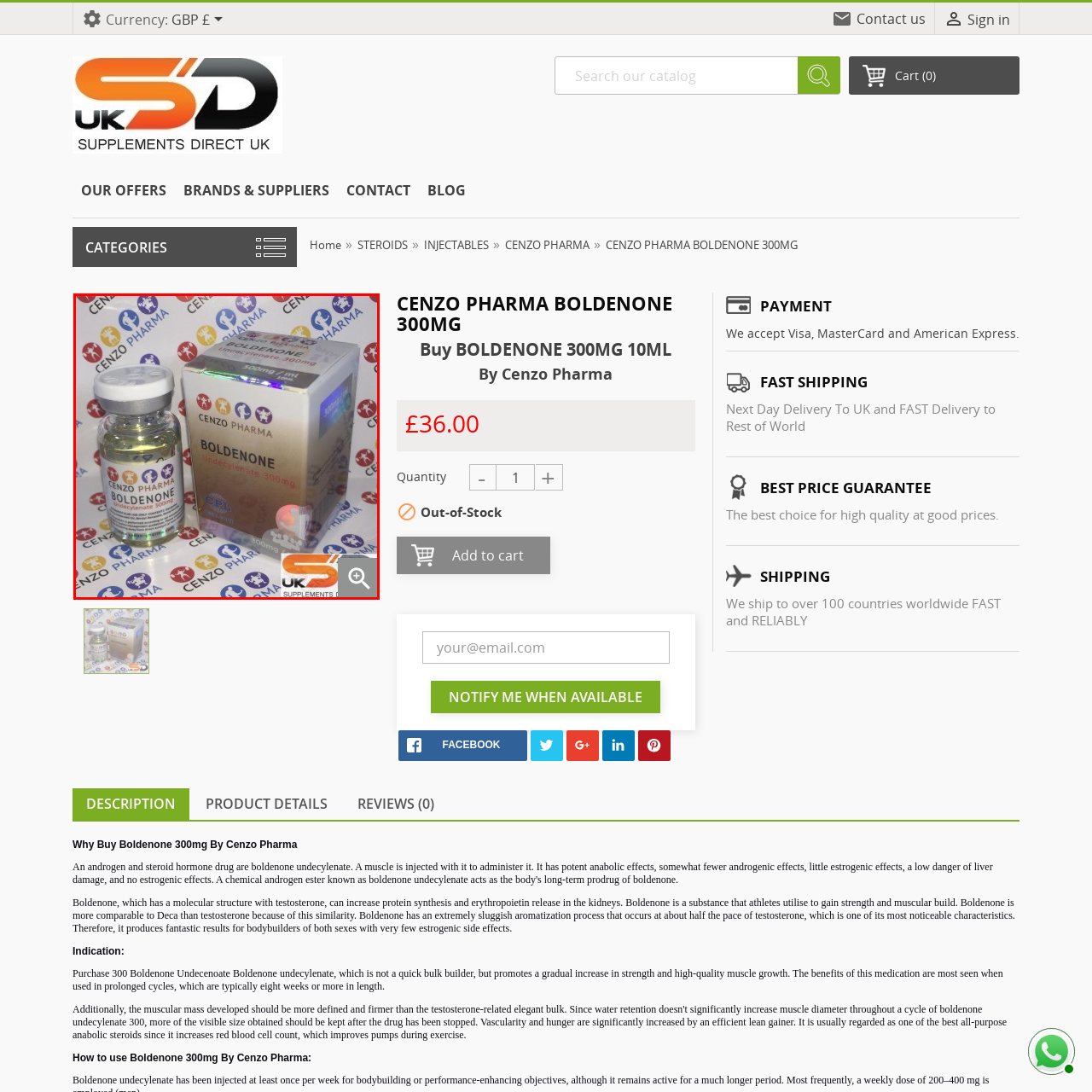What is the dosage of the product?
Inspect the image within the red bounding box and answer concisely using one word or a short phrase.

300mg